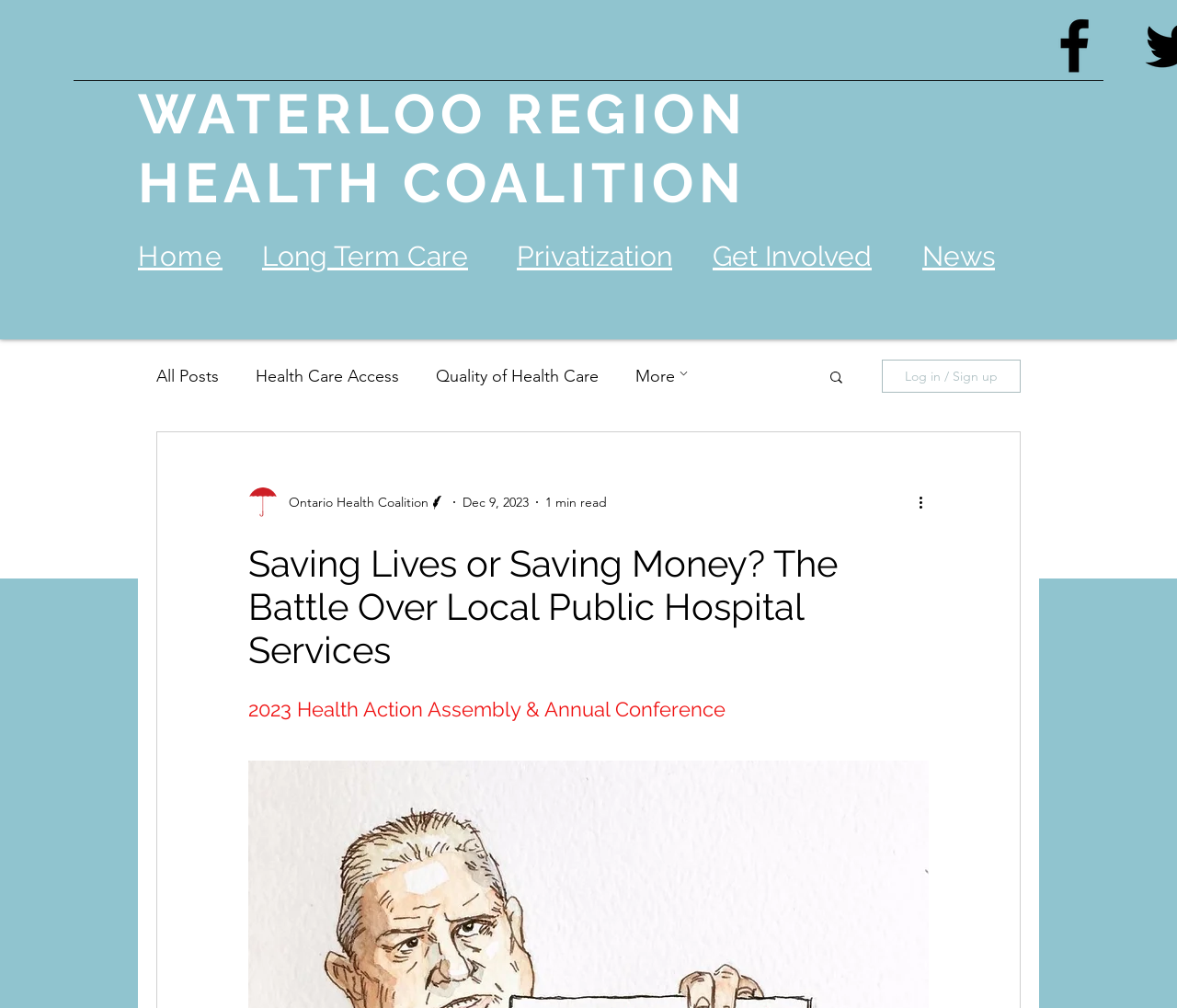Determine the bounding box coordinates of the UI element described by: "Quality of Health Care".

[0.37, 0.363, 0.509, 0.383]